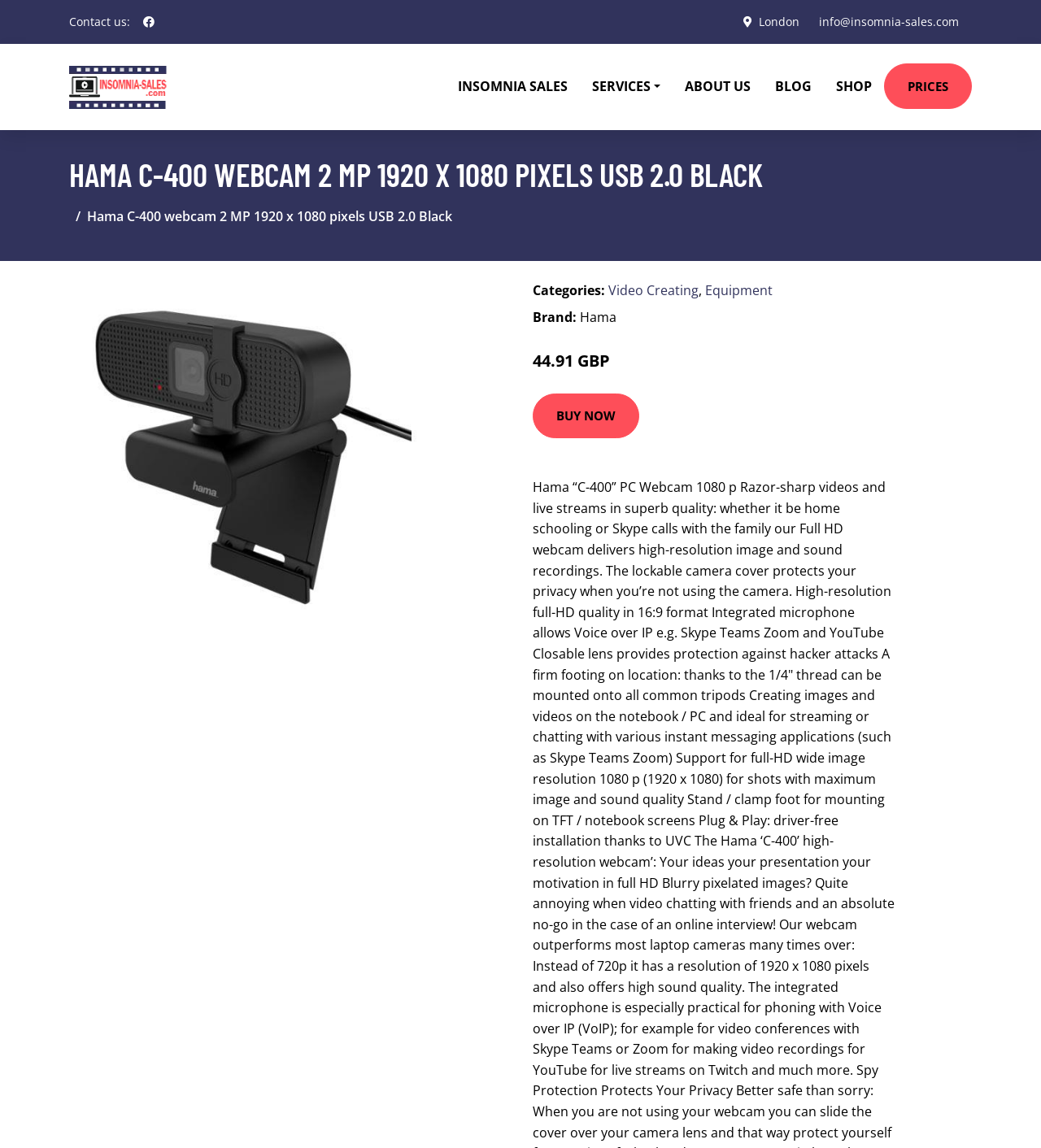What is the company name in the top-left corner?
By examining the image, provide a one-word or phrase answer.

Insomnia Sales